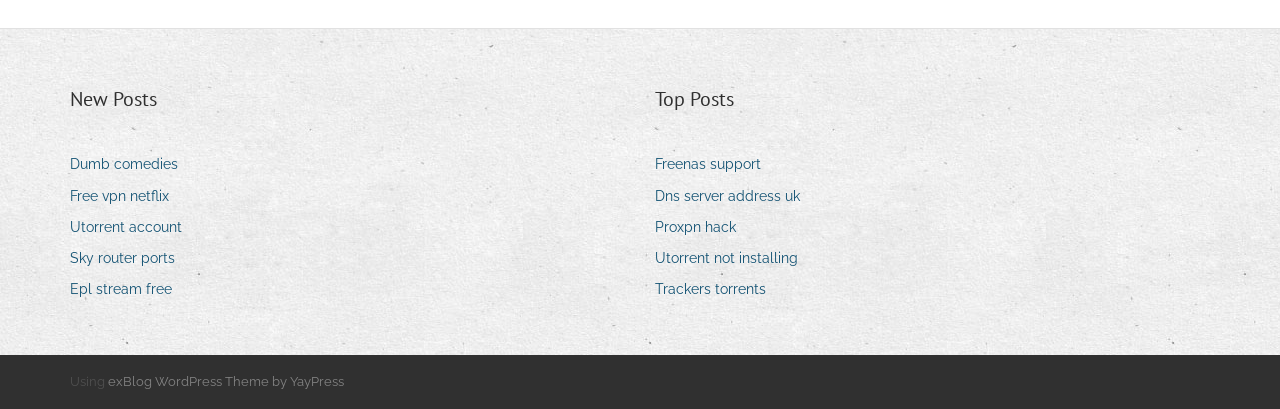Use a single word or phrase to answer the question:
How many links are there in the left column?

5